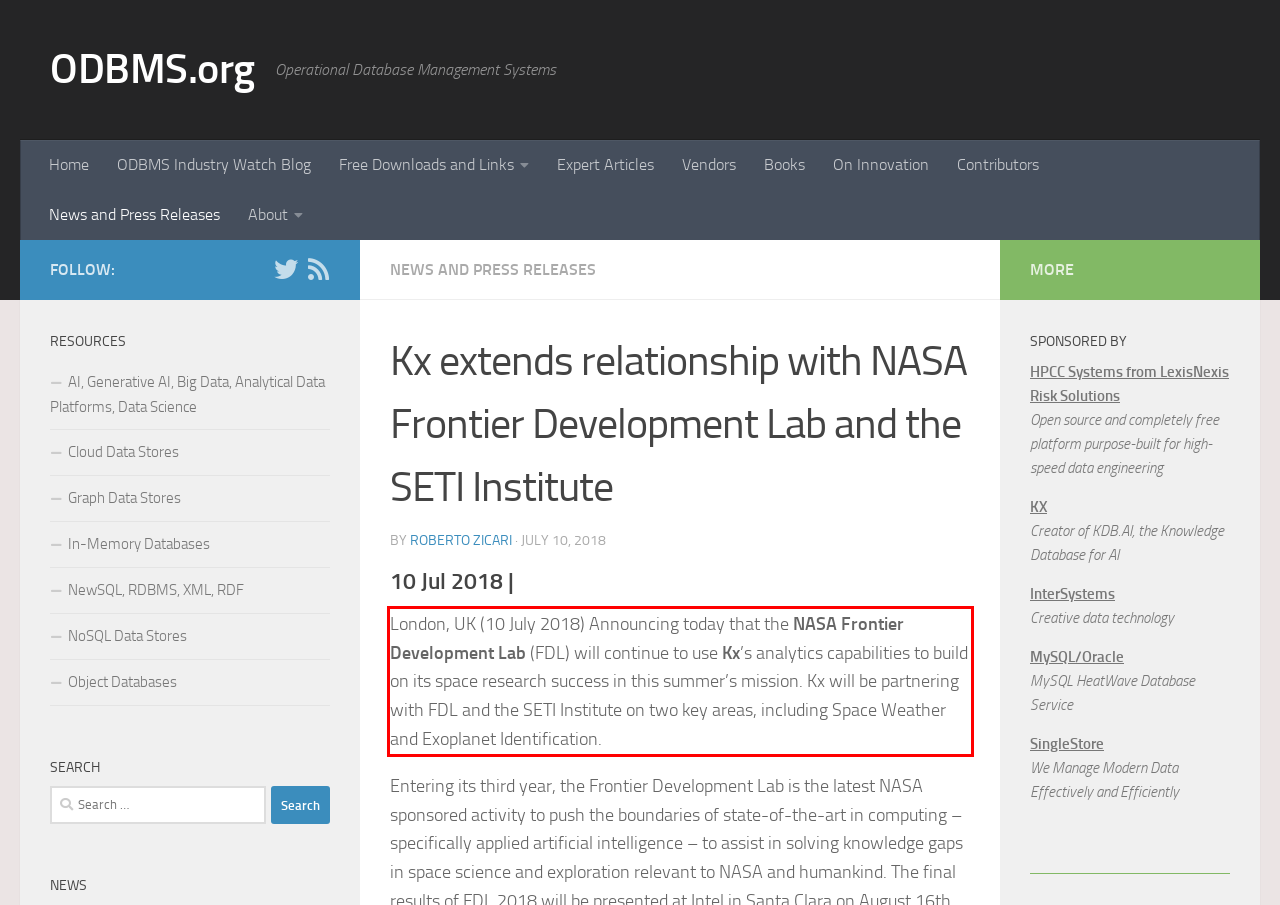View the screenshot of the webpage and identify the UI element surrounded by a red bounding box. Extract the text contained within this red bounding box.

London, UK (10 July 2018) Announcing today that the NASA Frontier Development Lab (FDL) will continue to use Kx’s analytics capabilities to build on its space research success in this summer’s mission. Kx will be partnering with FDL and the SETI Institute on two key areas, including Space Weather and Exoplanet Identification.